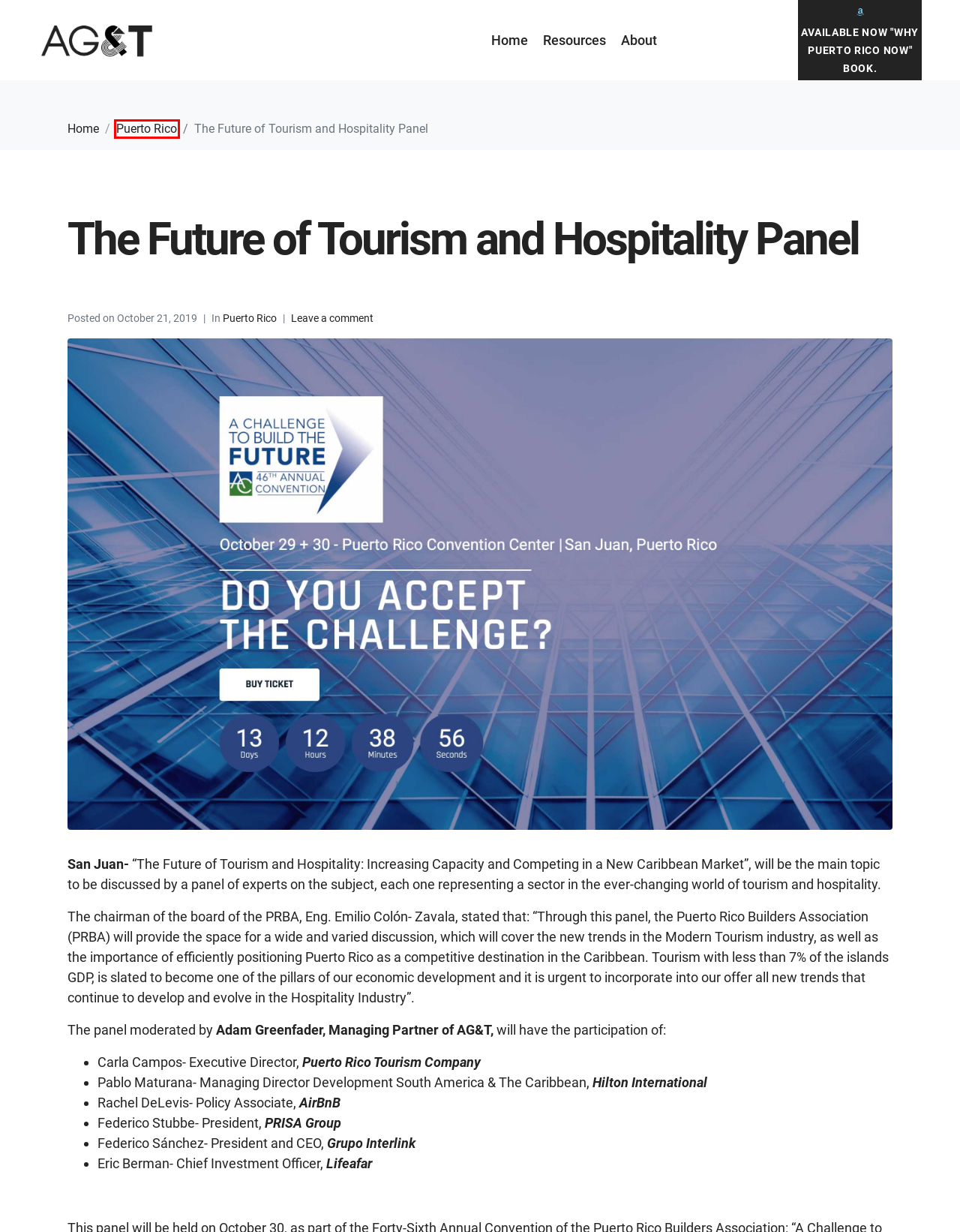Assess the screenshot of a webpage with a red bounding box and determine which webpage description most accurately matches the new page after clicking the element within the red box. Here are the options:
A. PUERTO RICO’S POST-PANDEMIC REBOUND, WITH ADAM GREENFADER - AG&T
B. Ready to Recession Proof 2023? - AG&T
C. Adam Greenfader soon to release new book - AG&T
D. News & Resources - AG&T
E. Puerto Rico Archives - AG&T
F. Why Puerto Rico Now Book Signing - AG&T
G. AG&T - Development and advisory services for Miami, Puerto Rico & the Caribbean
H. The AG&T Network - Draft - AG&T

E